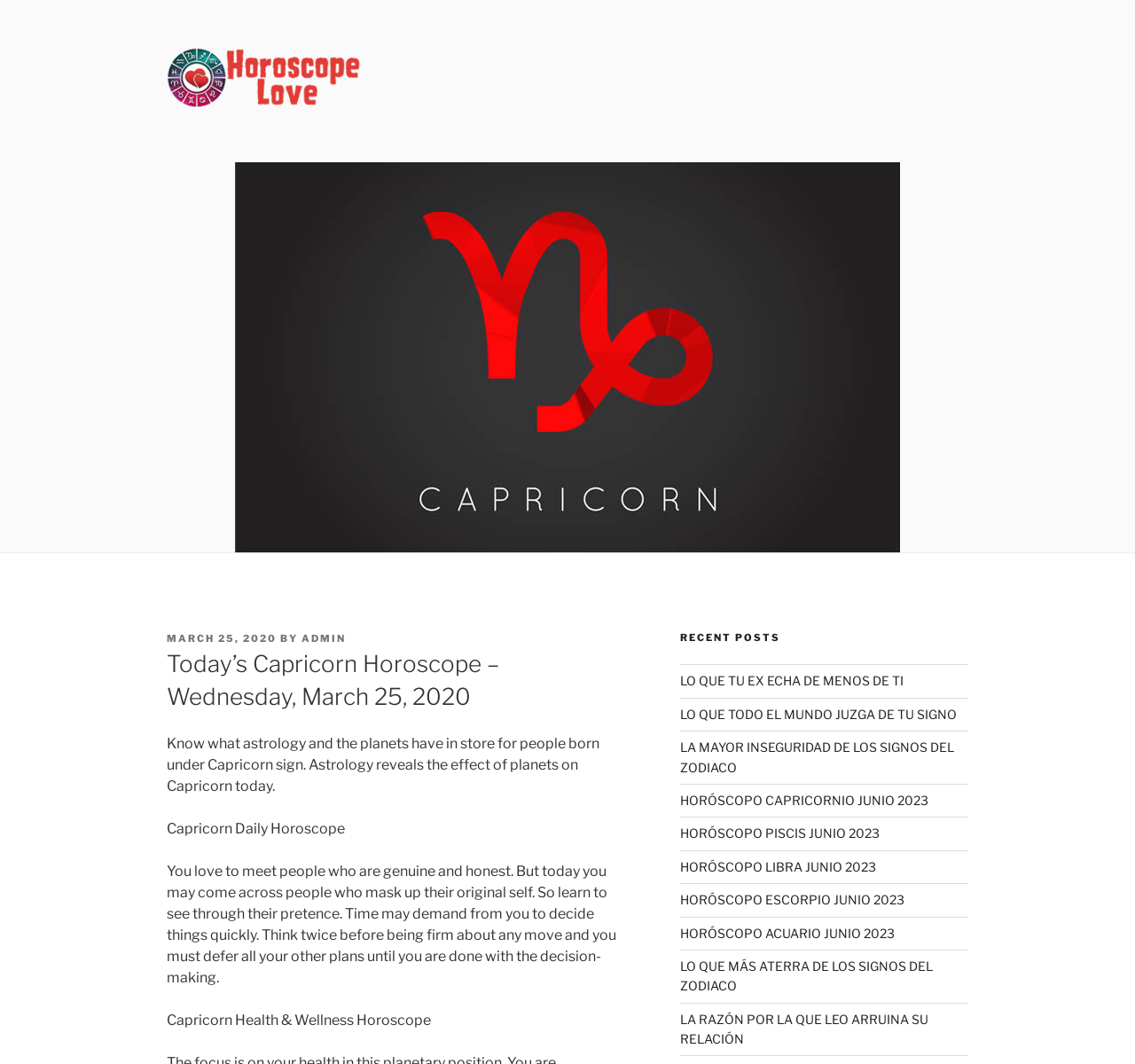Please mark the clickable region by giving the bounding box coordinates needed to complete this instruction: "Check recent posts".

[0.599, 0.593, 0.853, 0.606]